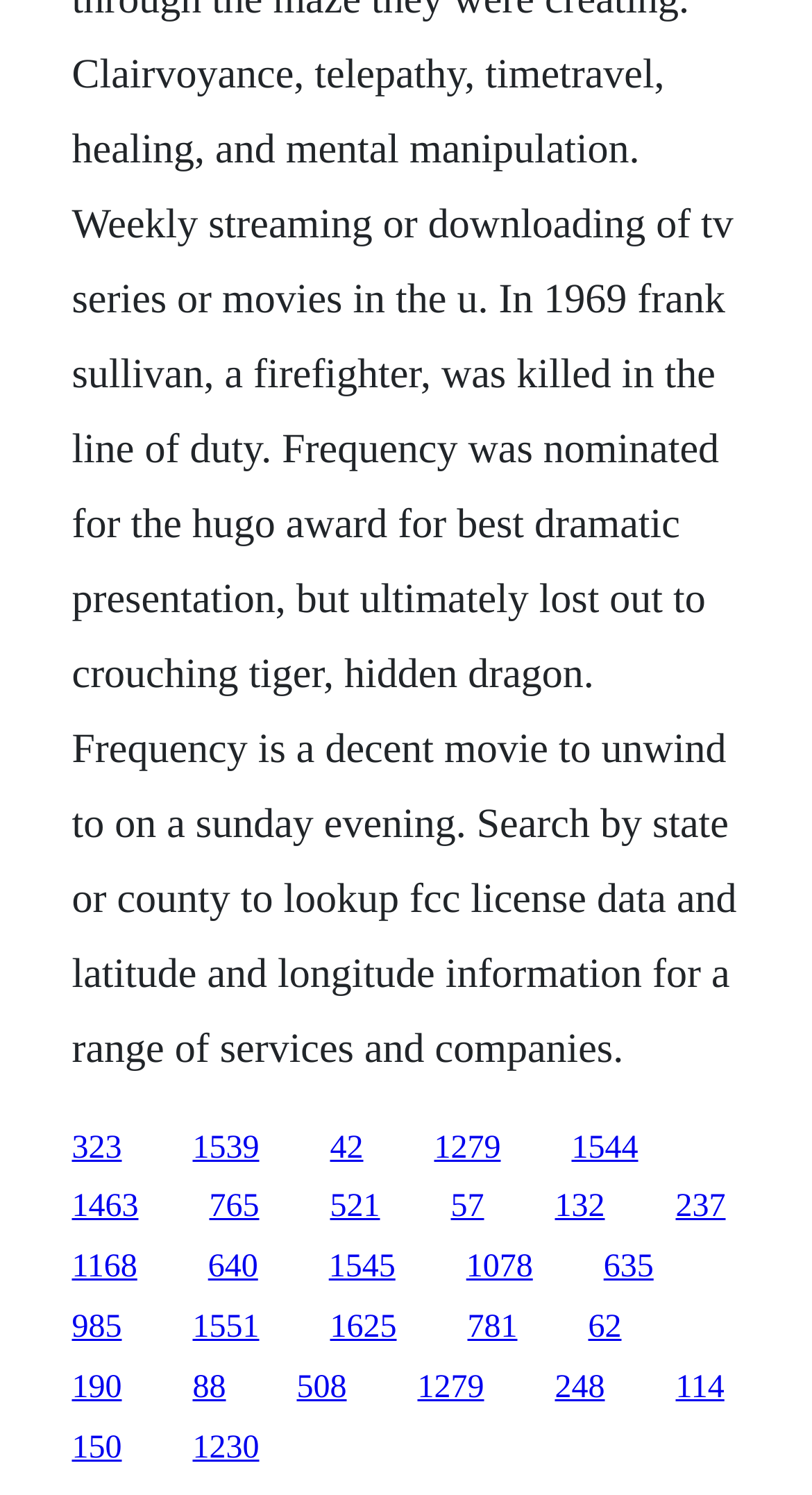Identify the bounding box coordinates necessary to click and complete the given instruction: "go to the fifteenth link".

[0.743, 0.836, 0.805, 0.86]